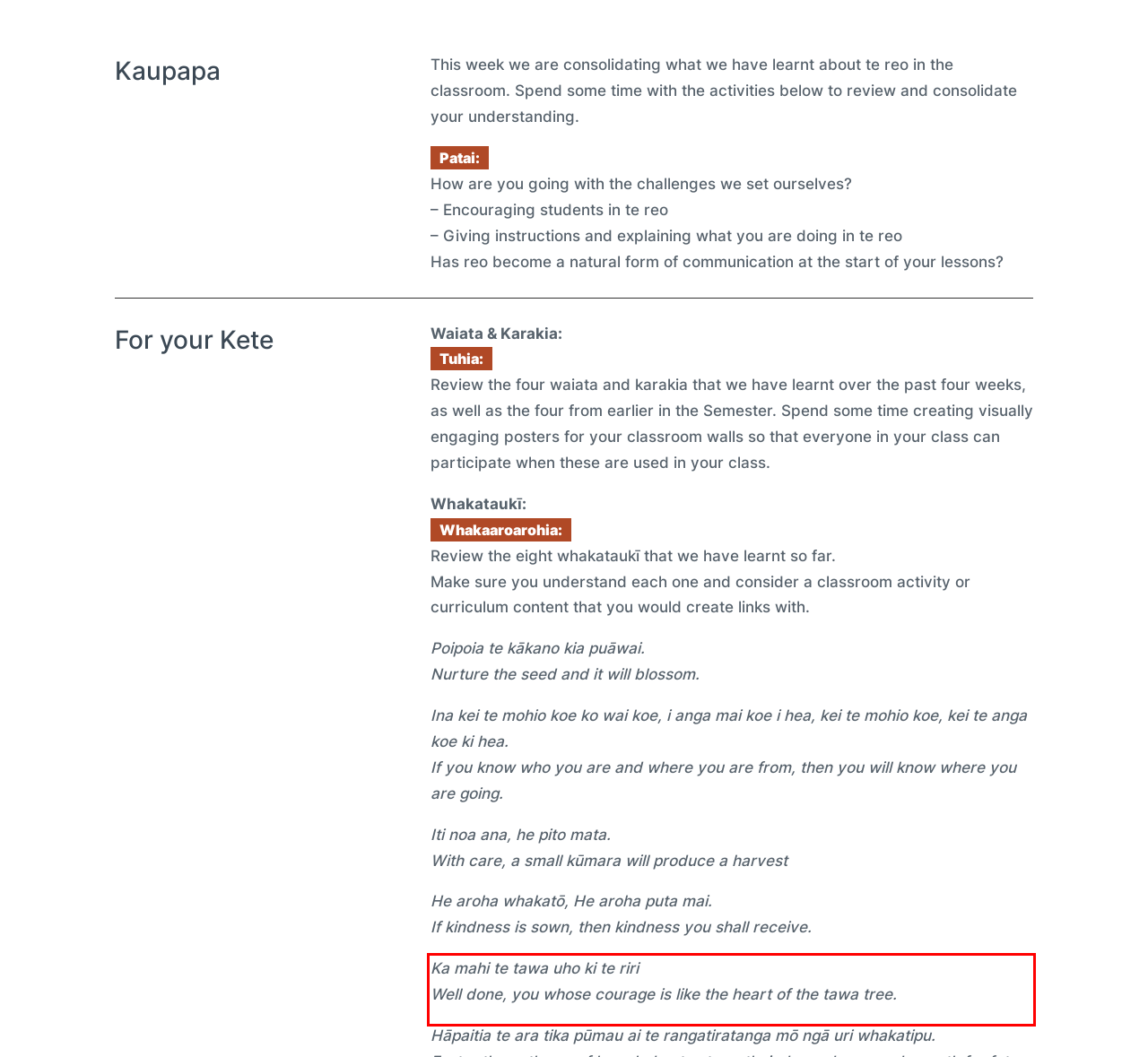Perform OCR on the text inside the red-bordered box in the provided screenshot and output the content.

Ka mahi te tawa uho ki te riri Well done, you whose courage is like the heart of the tawa tree.